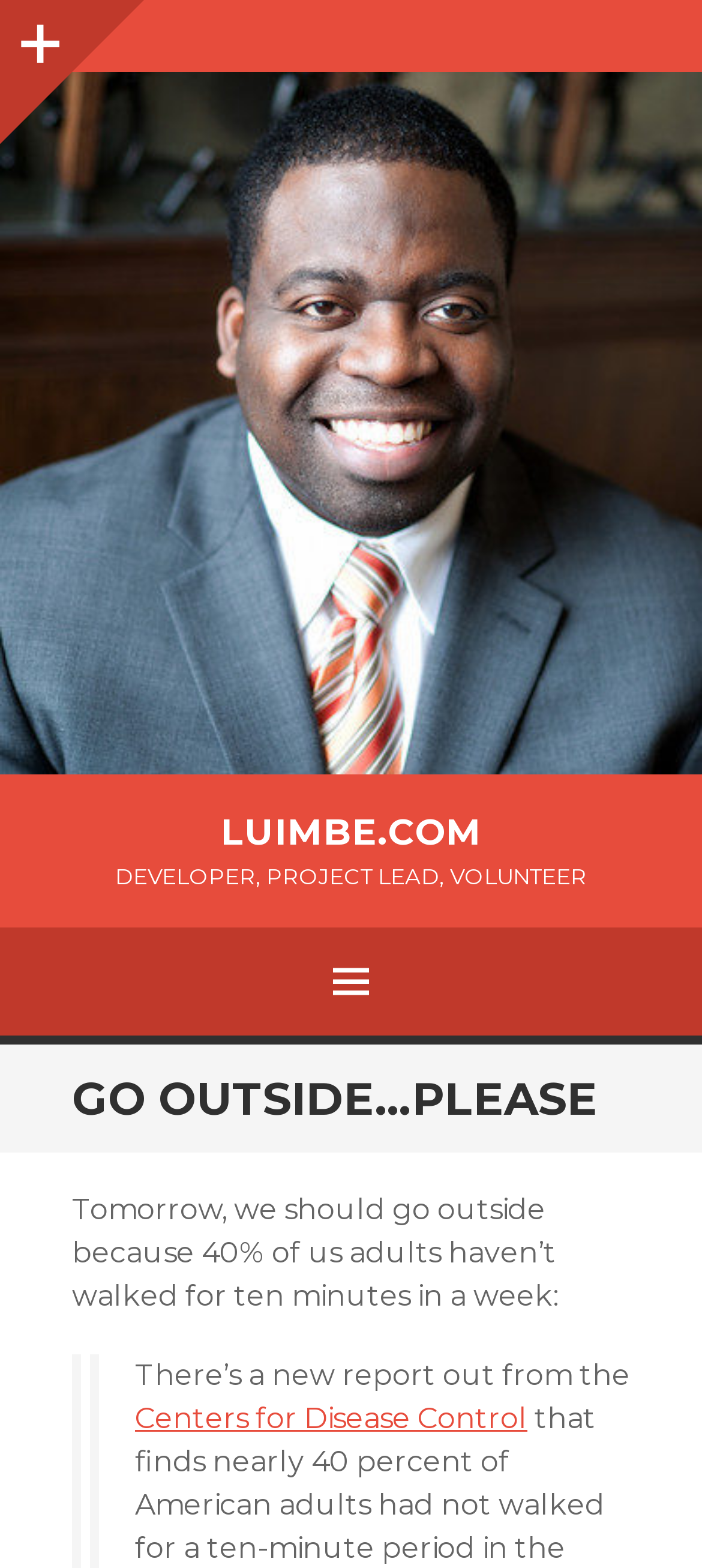Produce an elaborate caption capturing the essence of the webpage.

The webpage appears to be a blog or article page with a focus on encouraging people to go outside. At the top left corner, there is a sidebar link with an icon, followed by a link to the website "luimbe.com" that spans across the top of the page. Below this, there is a large heading that reads "LUIMBE.COM" with a link to the same website embedded within it.

Further down, there are three consecutive headings: "DEVELOPER, PROJECT LEAD, VOLUNTEER", "MENU", and "GO OUTSIDE…PLEASE". The "MENU" heading has a dropdown menu with a header that contains the main title of the article, "GO OUTSIDE…PLEASE".

The main content of the article starts below the menu, with a paragraph of text that reads "Tomorrow, we should go outside because 40% of us adults haven’t walked for ten minutes in a week:" followed by a continuation of the sentence "There’s a new report out from the Centers for Disease Control" with a link to the Centers for Disease Control embedded within the text.